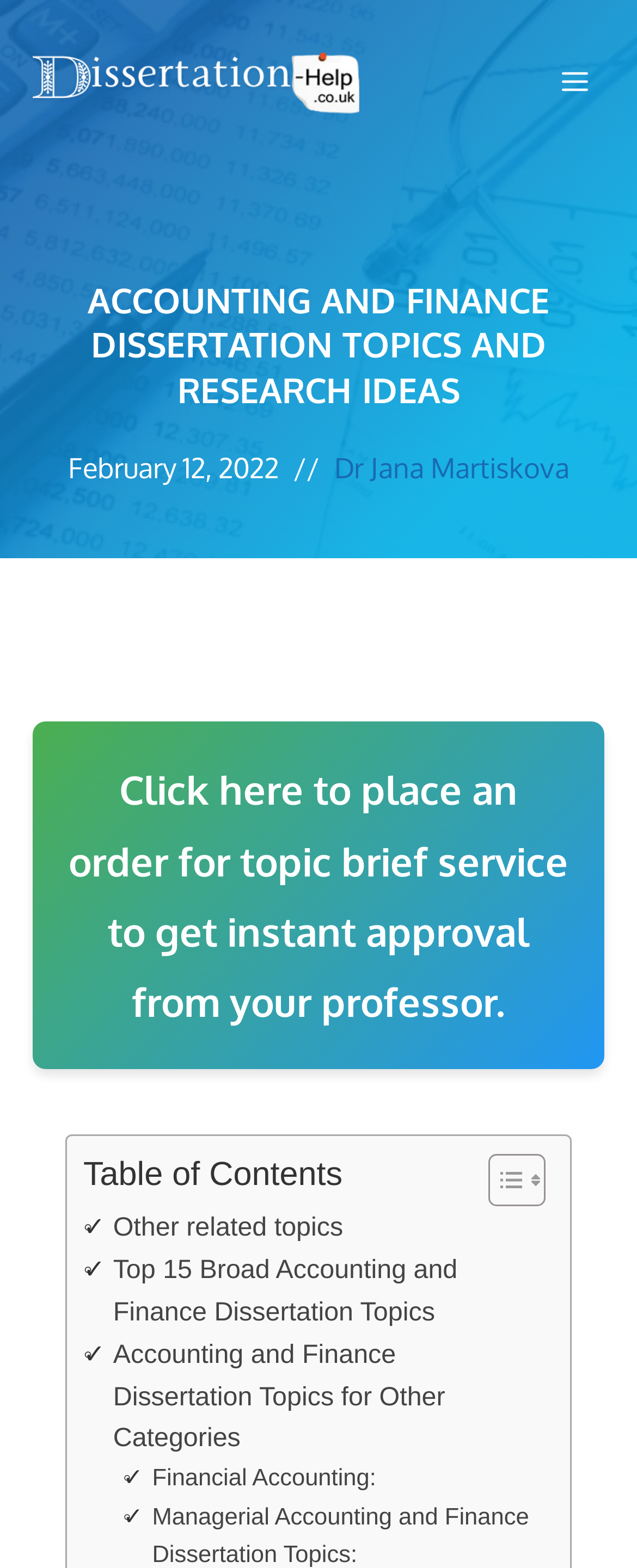Describe the webpage in detail, including text, images, and layout.

The webpage is about accounting and finance dissertation topics, with a focus on providing research titles and ideas. At the top left, there is a link to "Dissertation Help UK : Online Dissertation Help" accompanied by an image. On the top right, there is a button labeled "Menu" that controls a mobile menu.

Below the top section, there is a prominent heading that reads "ACCOUNTING AND FINANCE DISSERTATION TOPICS AND RESEARCH IDEAS". Next to it, there is a time element with the date "February 12, 2022" and a slash symbol. Further to the right, there is a link to "Dr Jana Martiskova".

The main content of the page is divided into sections, with a link to "Click here to place an order for topic brief service to get instant approval from your professor." This section contains a table of contents with links to various topics, including "Toggle Table of Content", "Other related topics", "Top 15 Broad Accounting and Finance Dissertation Topics", and "Accounting and Finance Dissertation Topics for Other Categories". There are also links to specific topics, such as "Financial Accounting:".

Throughout the page, there are a total of 5 images, including the one accompanying the "Dissertation Help UK" link and several icons within the table of contents section. The layout is organized, with clear headings and concise text, making it easy to navigate and find relevant information.